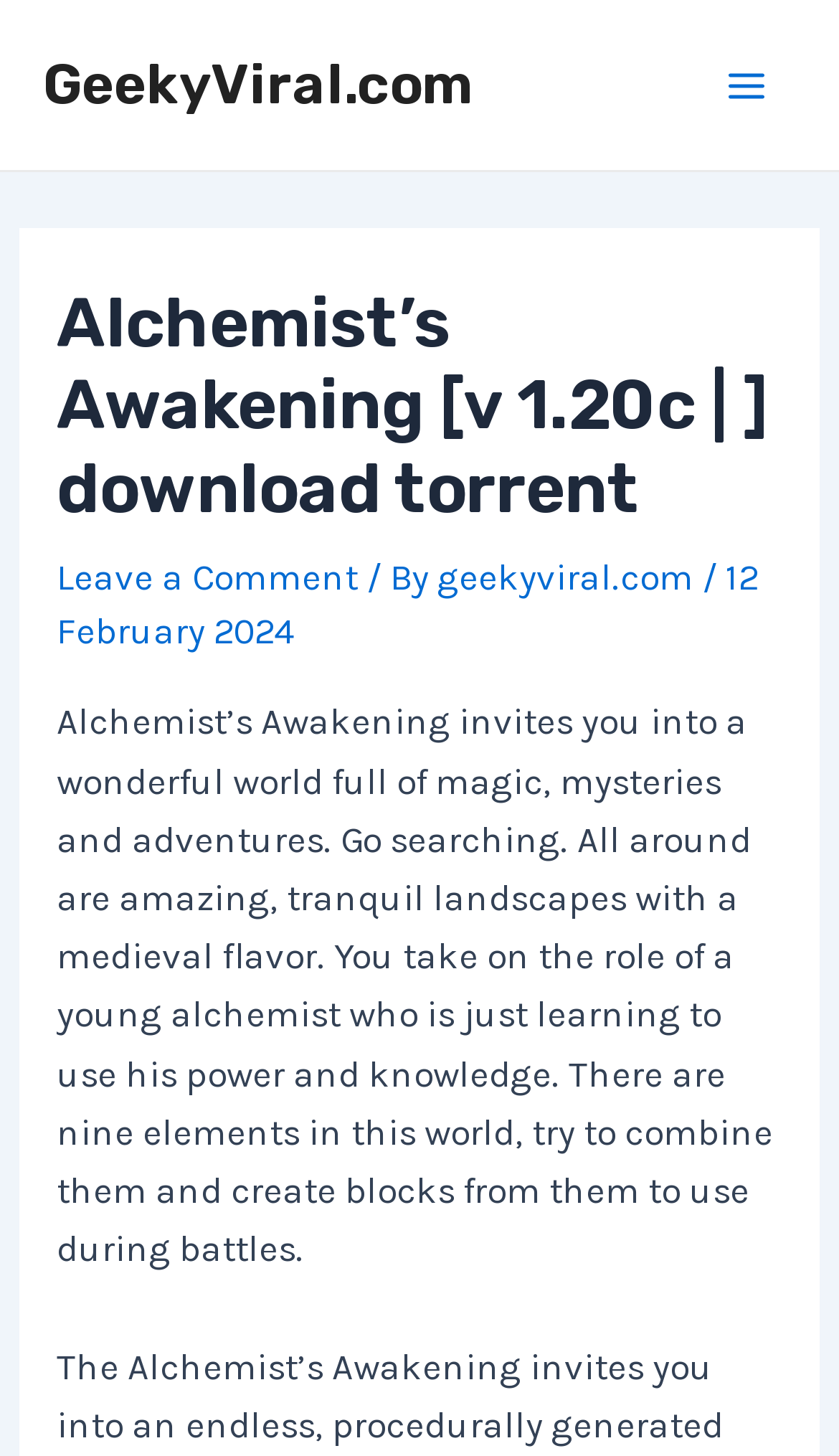Please provide a brief answer to the following inquiry using a single word or phrase:
How many elements are in the game's world?

Nine